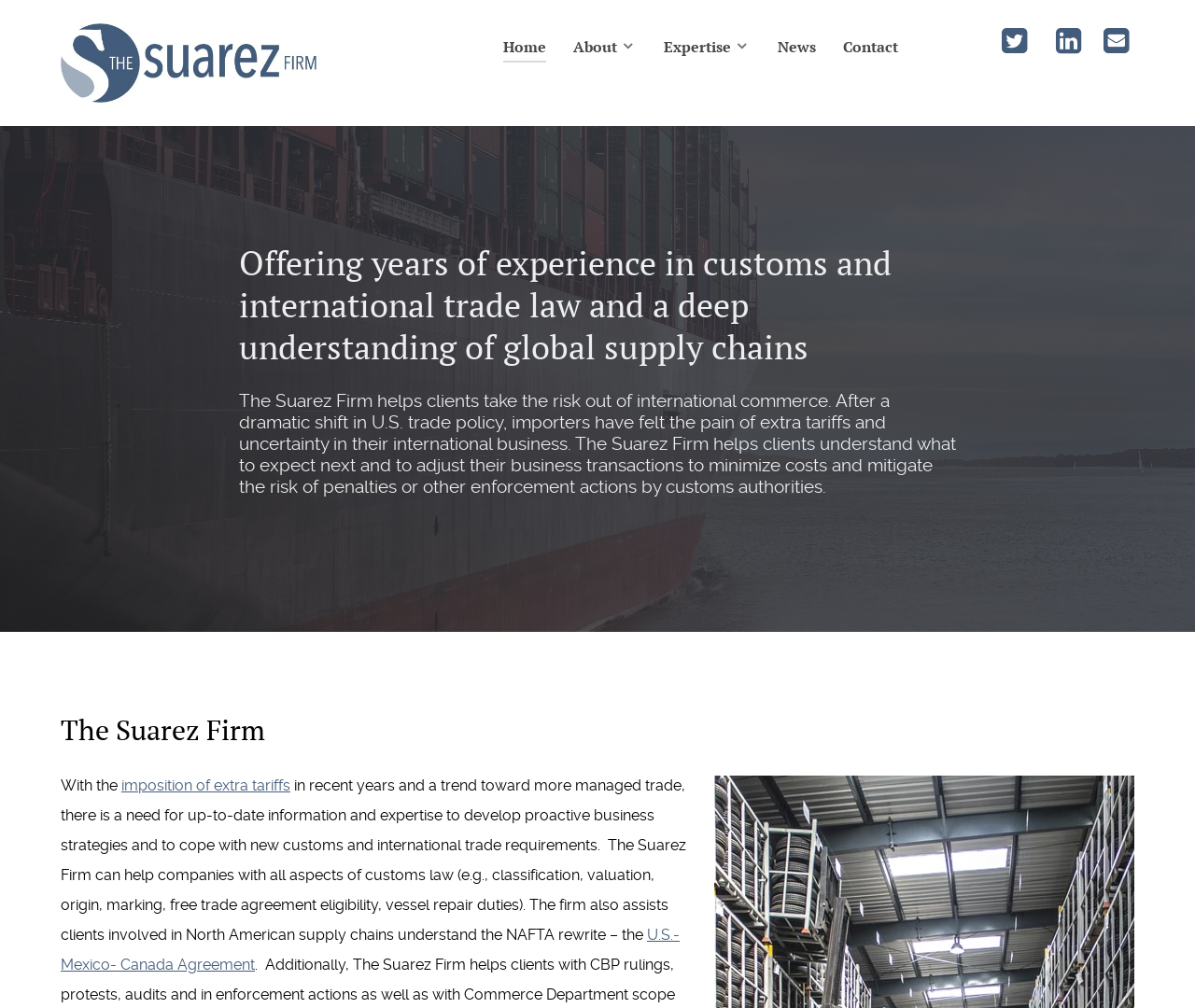Generate the text content of the main heading of the webpage.

Offering years of experience in customs and international trade law and a deep understanding of global supply chains